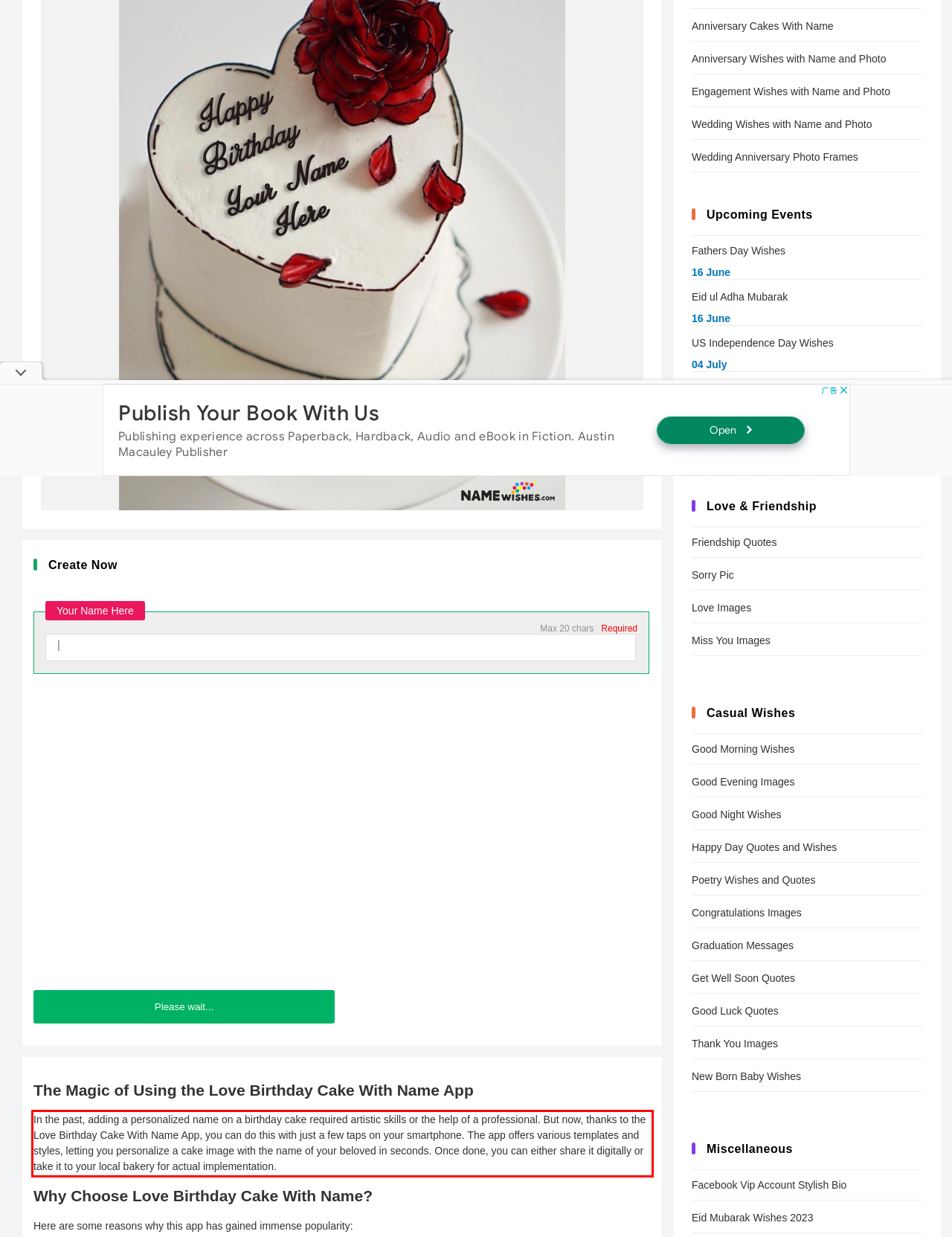Observe the screenshot of the webpage, locate the red bounding box, and extract the text content within it.

In the past, adding a personalized name on a birthday cake required artistic skills or the help of a professional. But now, thanks to the Love Birthday Cake With Name App, you can do this with just a few taps on your smartphone. The app offers various templates and styles, letting you personalize a cake image with the name of your beloved in seconds. Once done, you can either share it digitally or take it to your local bakery for actual implementation.